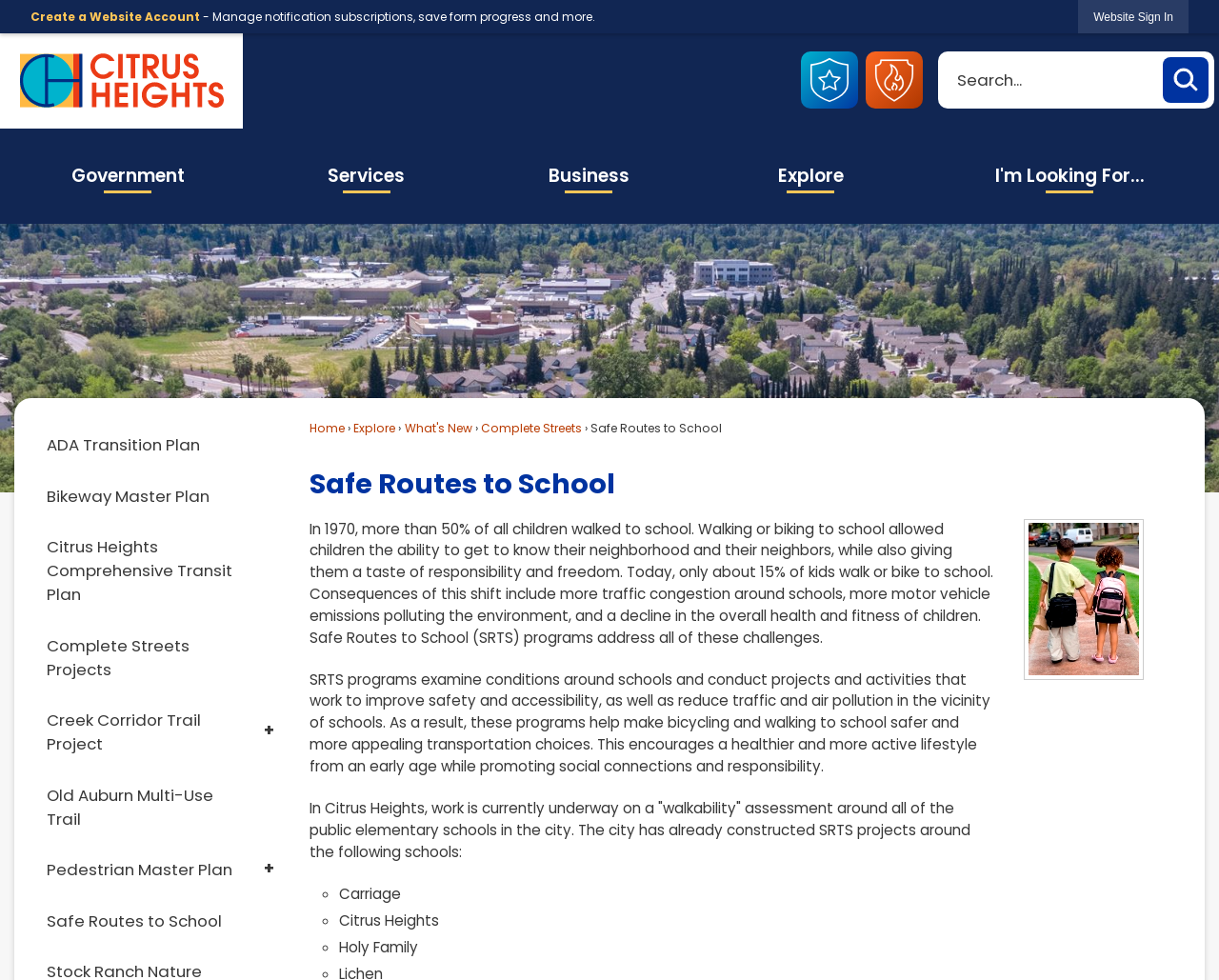What is the name of the program that addresses challenges of traffic congestion and air pollution?
Can you provide a detailed and comprehensive answer to the question?

The webpage describes a program that aims to improve safety and accessibility around schools, reduce traffic and air pollution, and promote a healthier and more active lifestyle. This program is called Safe Routes to School.